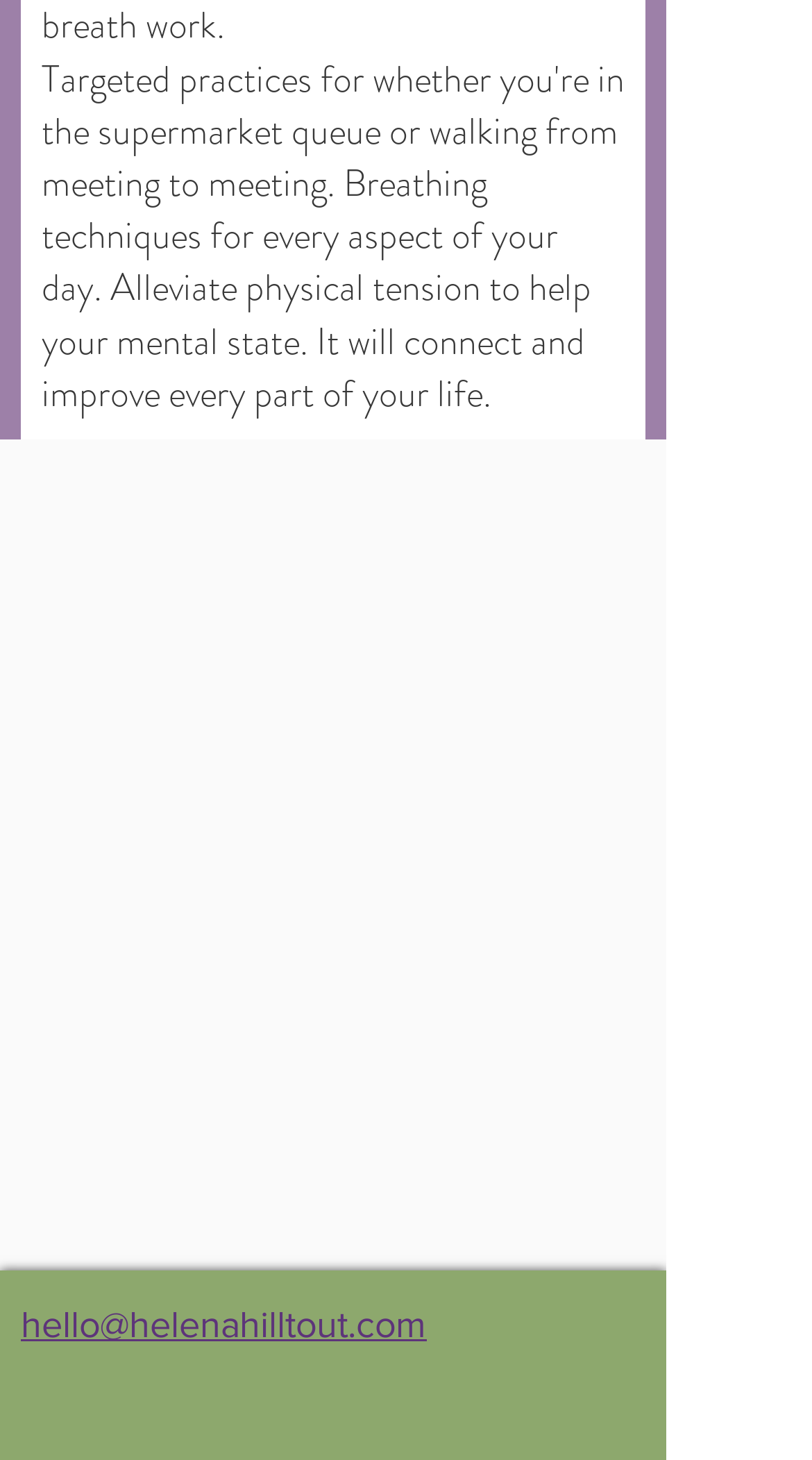Extract the bounding box for the UI element that matches this description: "hello@helenahilltout.com".

[0.026, 0.893, 0.526, 0.921]